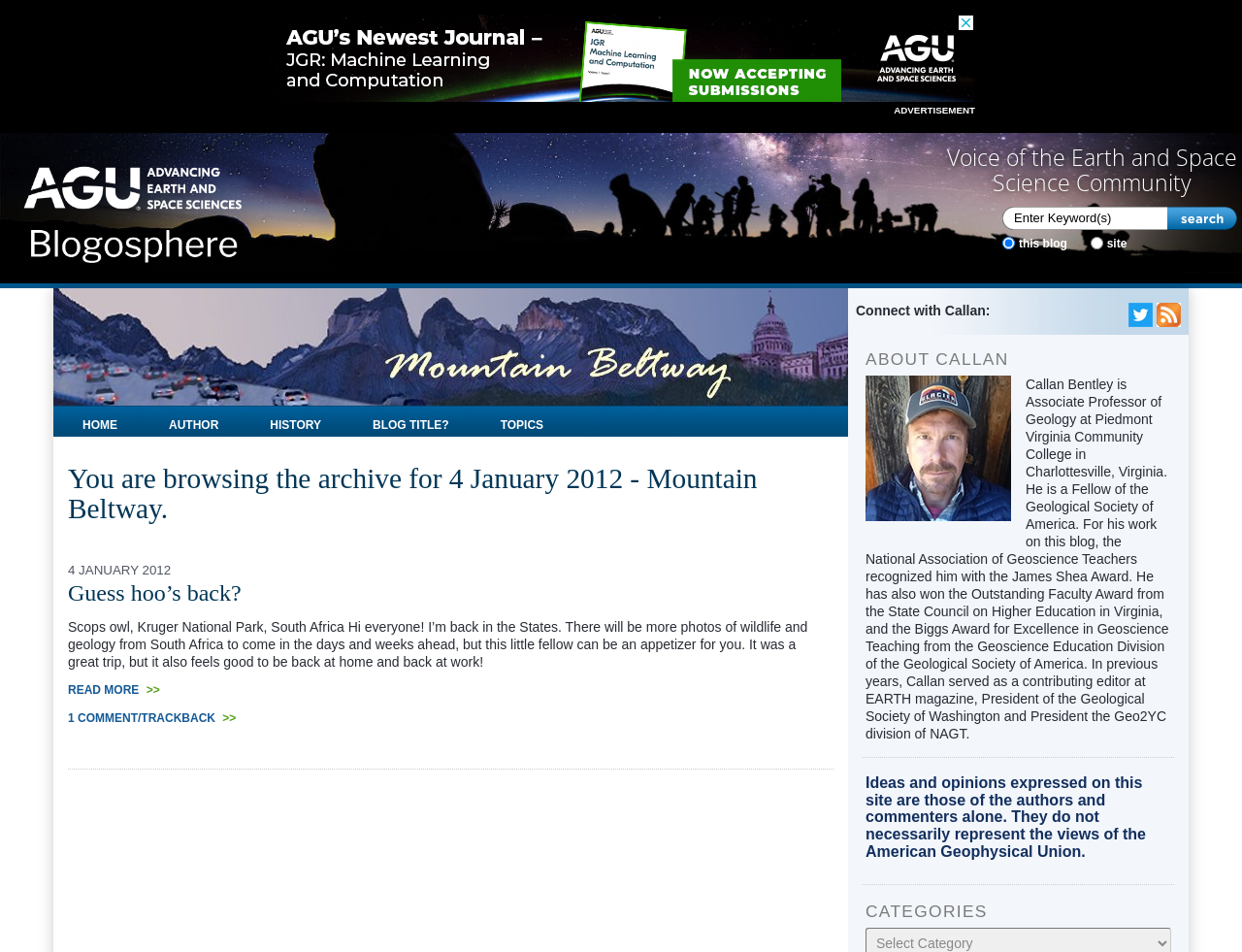Find the bounding box coordinates of the area to click in order to follow the instruction: "Select a category from the dropdown".

[0.697, 0.883, 0.943, 0.916]